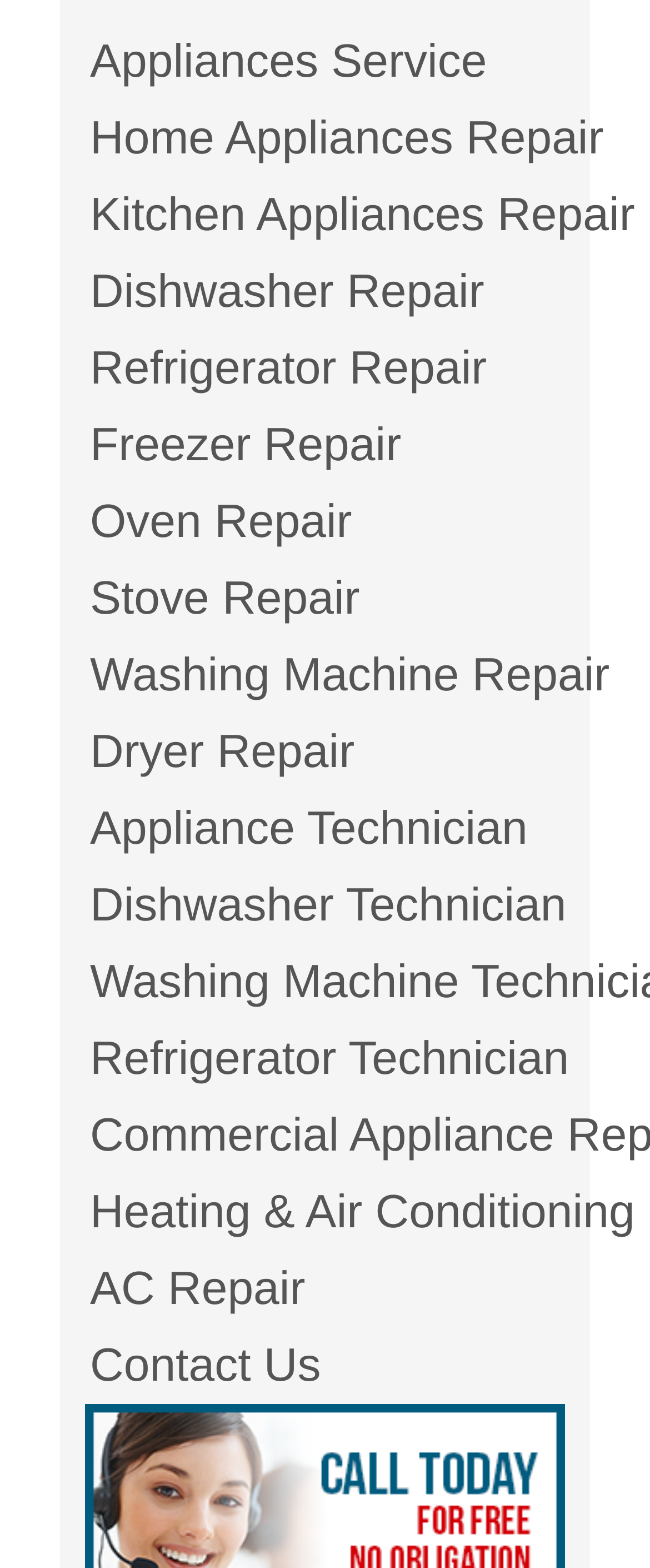Please determine the bounding box coordinates of the section I need to click to accomplish this instruction: "Click on Appliances Service".

[0.131, 0.014, 0.869, 0.063]